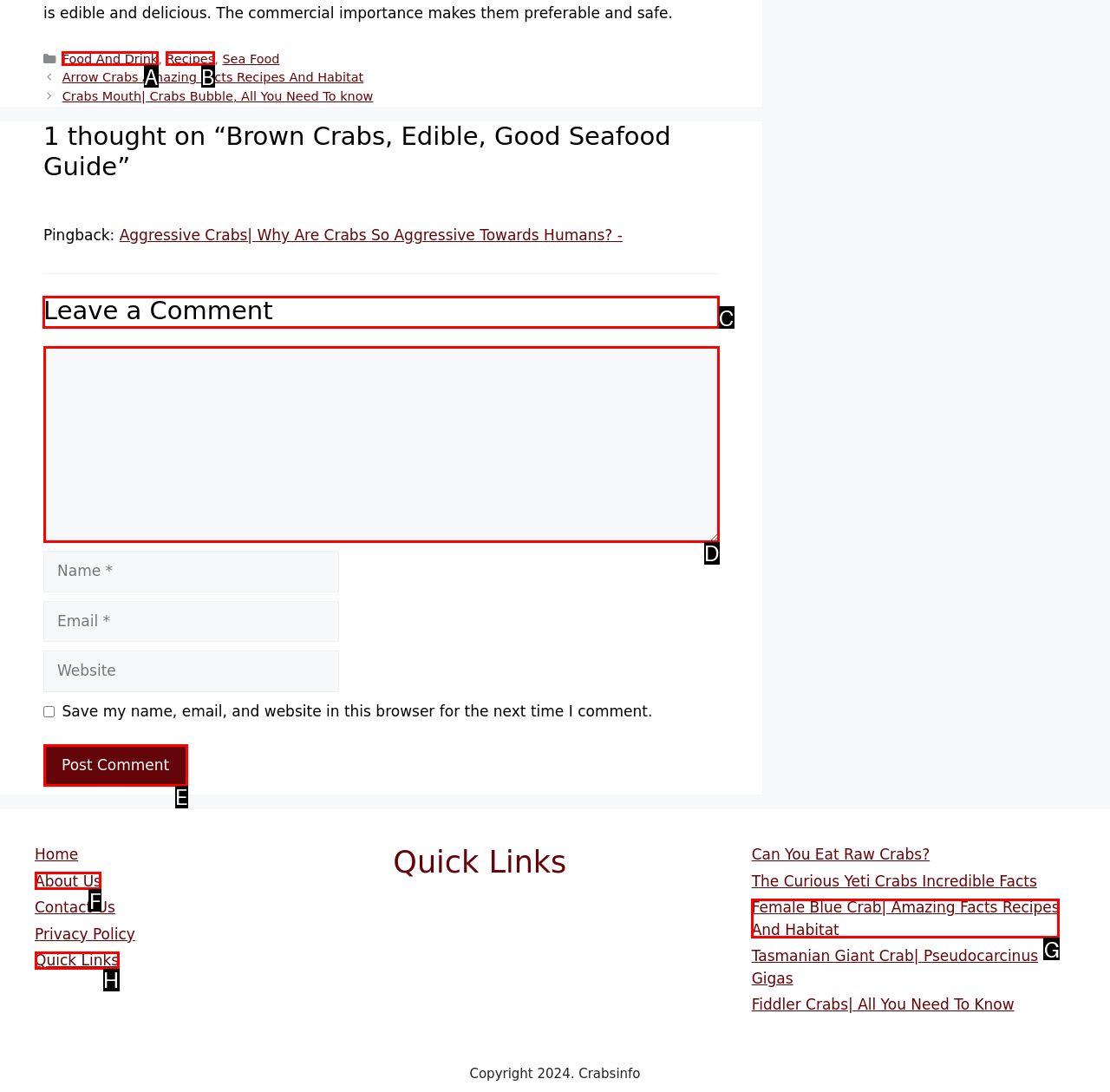Figure out which option to click to perform the following task: Leave a comment
Provide the letter of the correct option in your response.

C